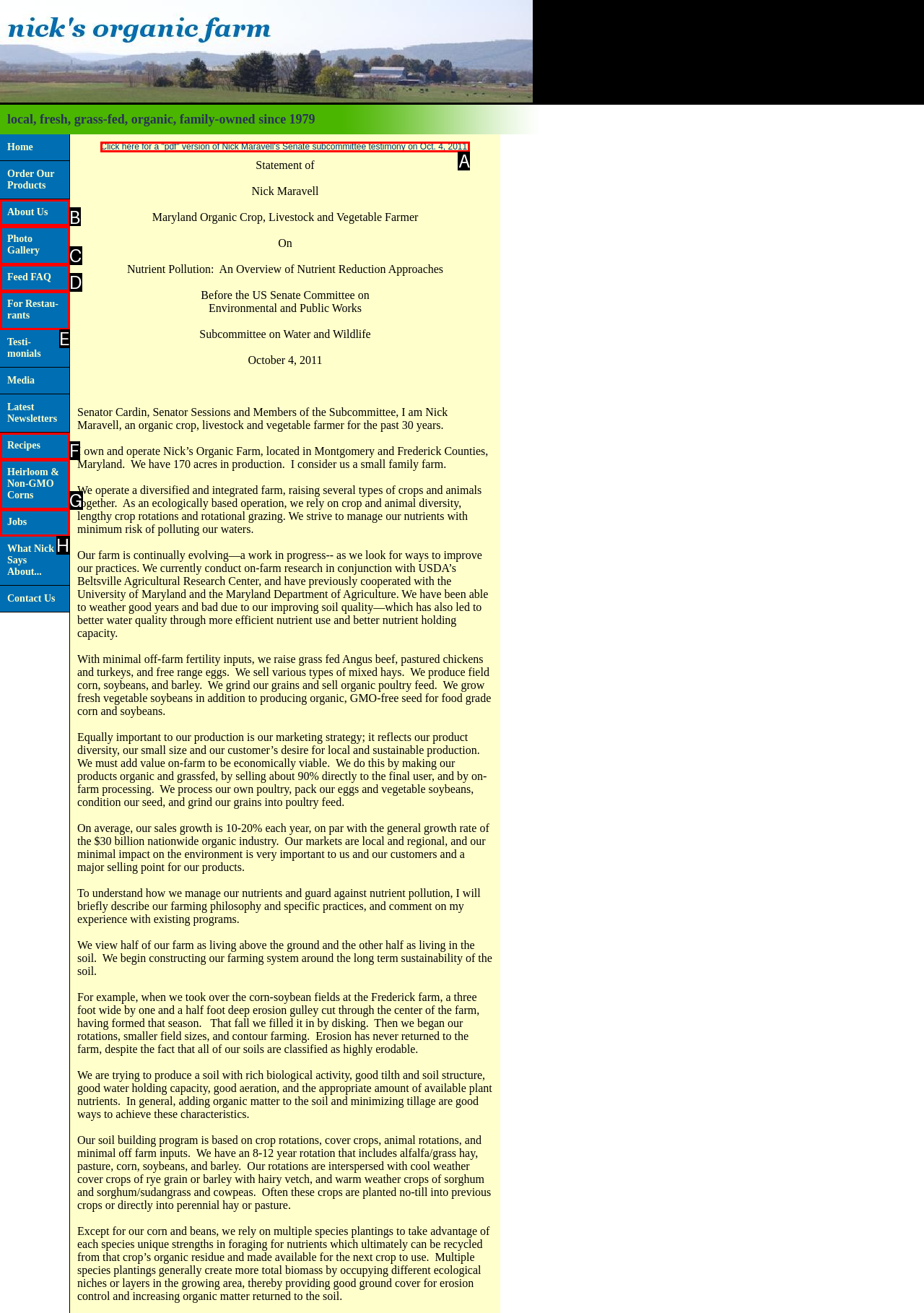Determine which HTML element to click for this task: Read About Us Provide the letter of the selected choice.

B